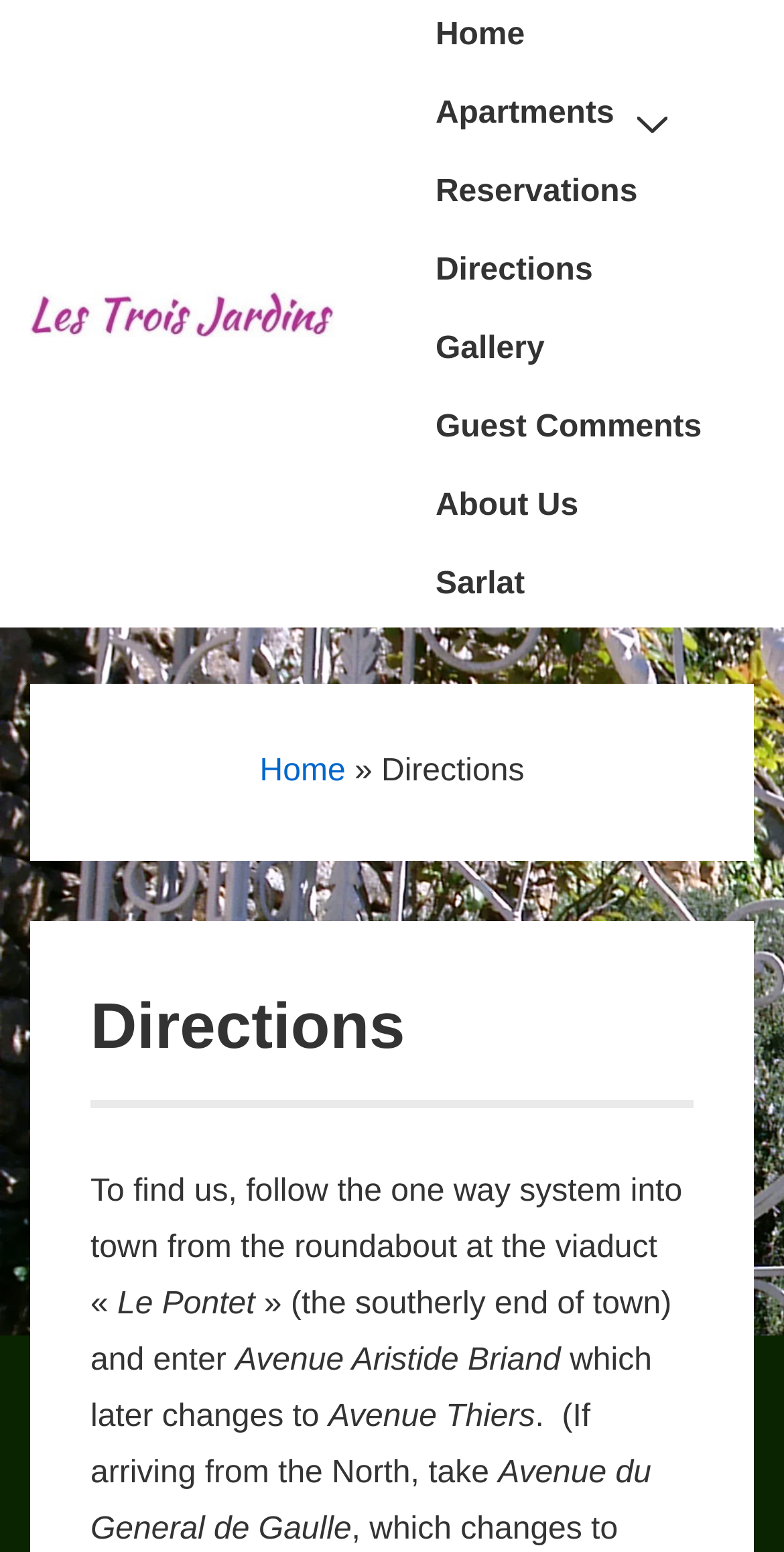Highlight the bounding box coordinates of the region I should click on to meet the following instruction: "view January 2023".

None